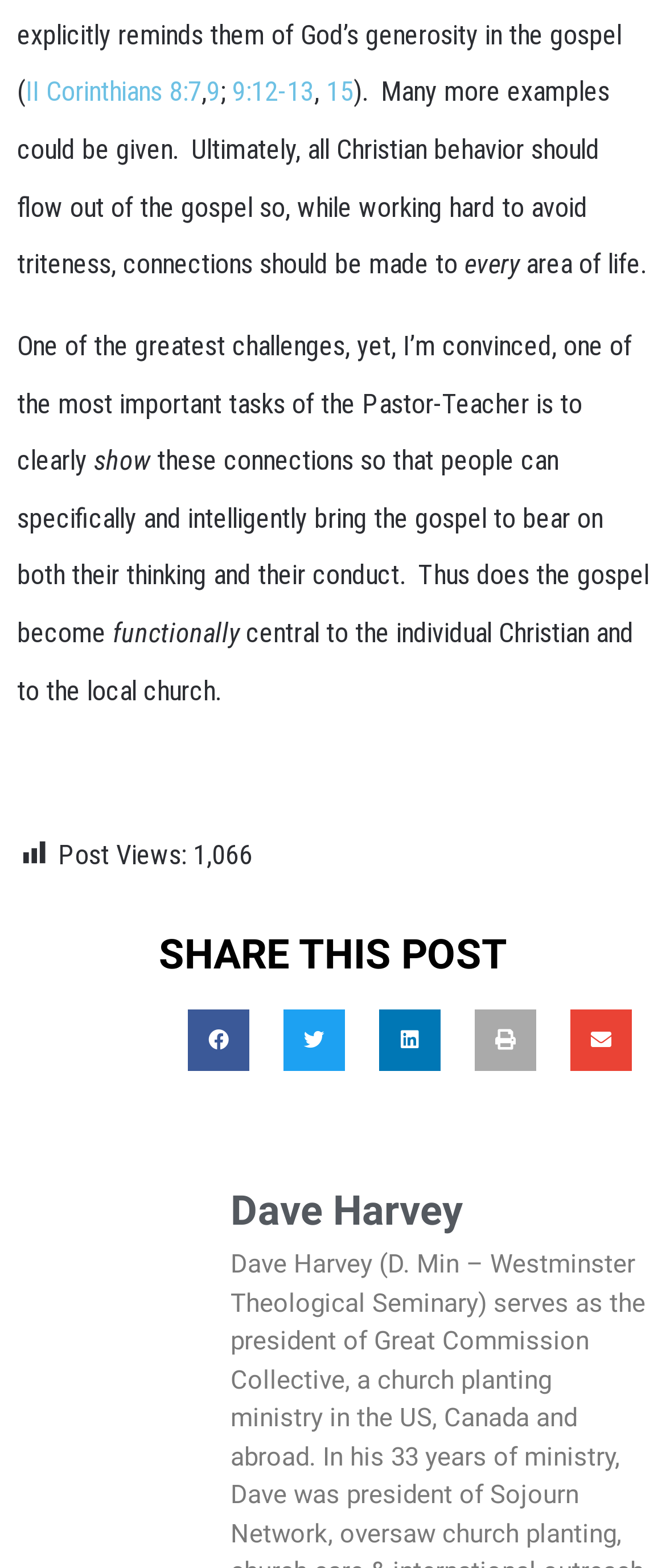How many post views are there?
Carefully analyze the image and provide a detailed answer to the question.

The webpage displays the text 'Post Views:' followed by the number '1,066', indicating the number of views for the post.